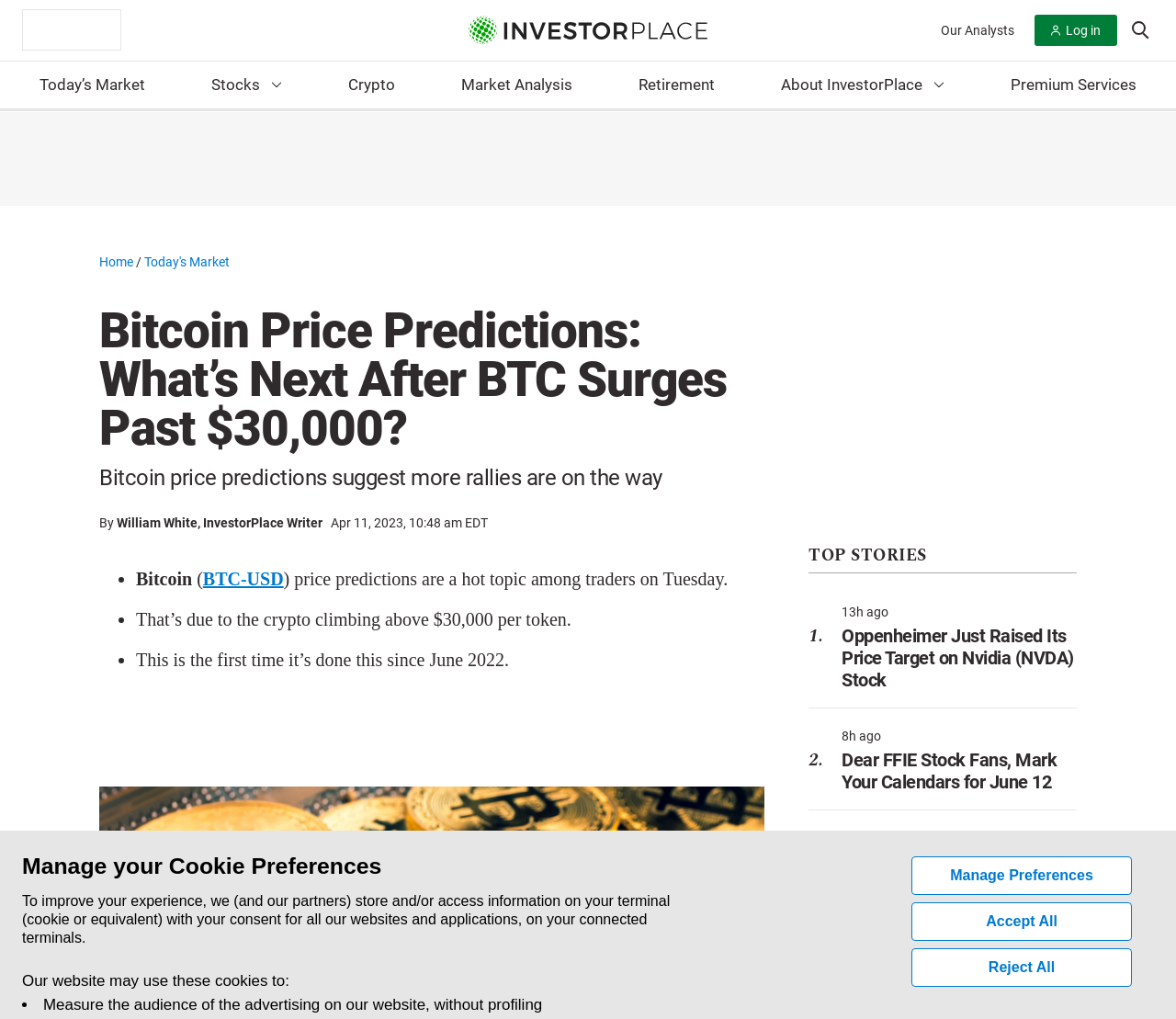Identify the coordinates of the bounding box for the element that must be clicked to accomplish the instruction: "Check Today’s Market".

[0.02, 0.06, 0.138, 0.109]